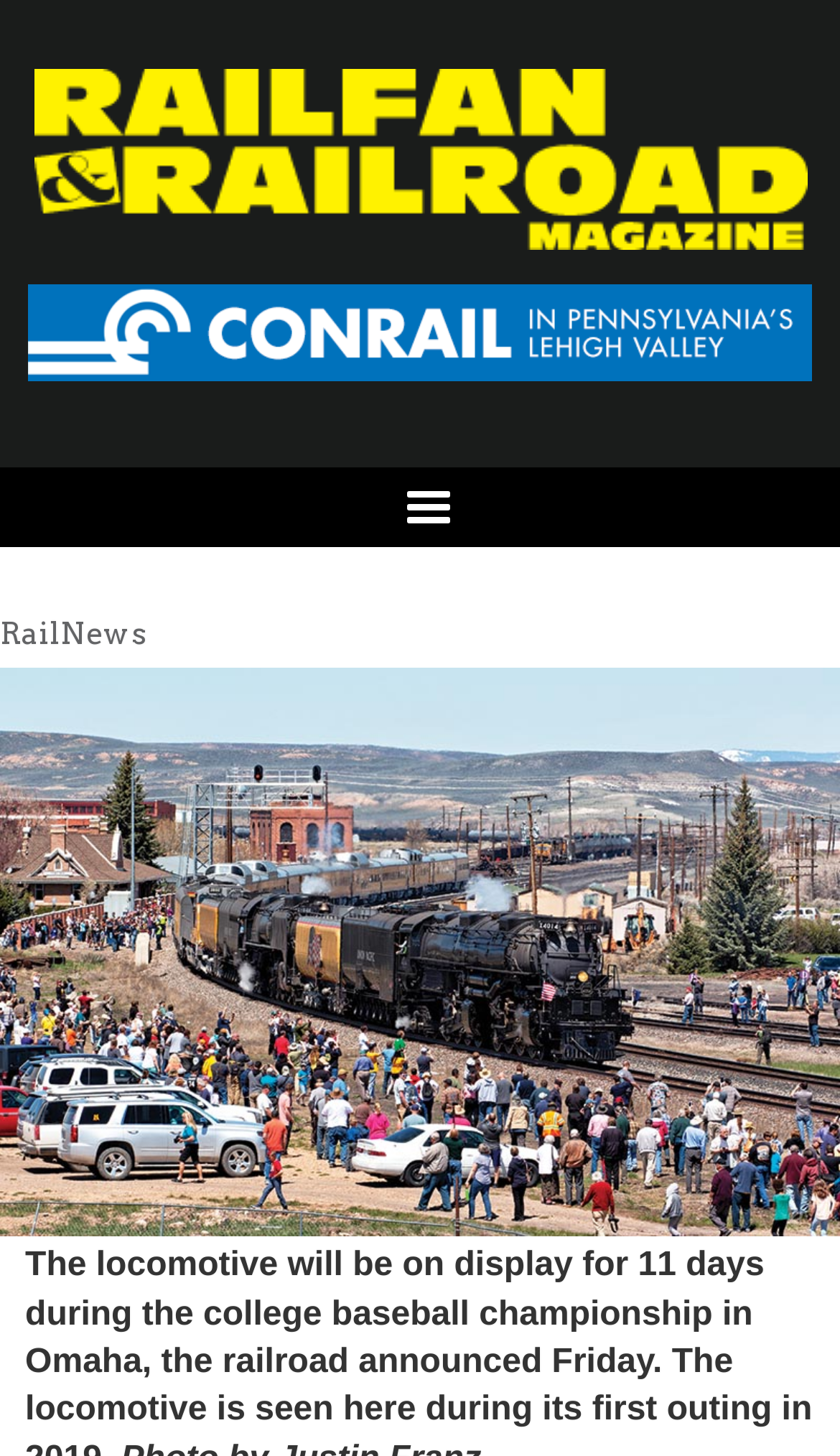Please answer the following question using a single word or phrase: 
Is there an image on the webpage?

Yes